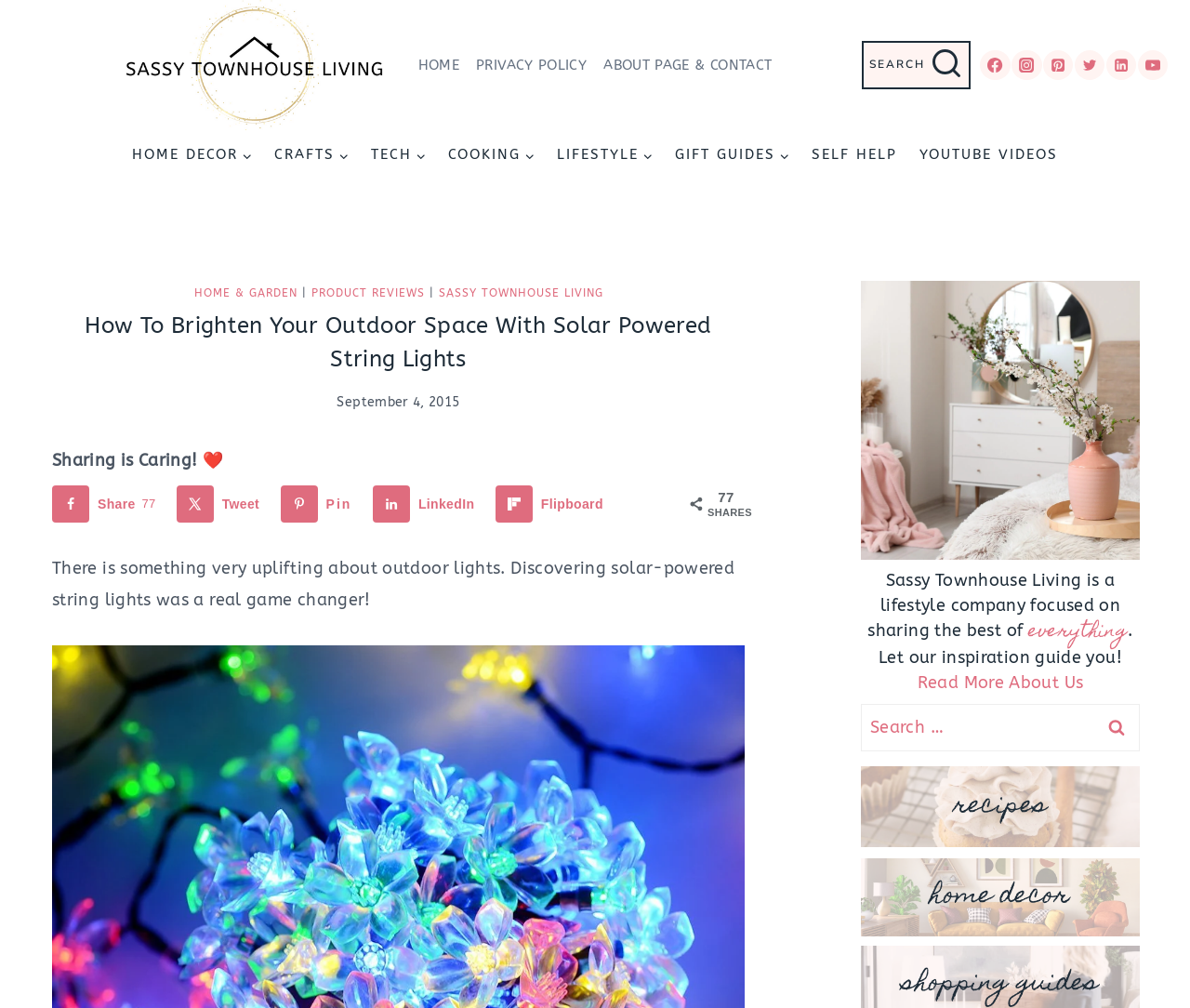Please examine the image and answer the question with a detailed explanation:
How many navigation menus are available on the webpage?

I counted the number of navigation menus by looking at the top section of the webpage, which shows two navigation menus: 'Primary Navigation' and 'Secondary Navigation'.